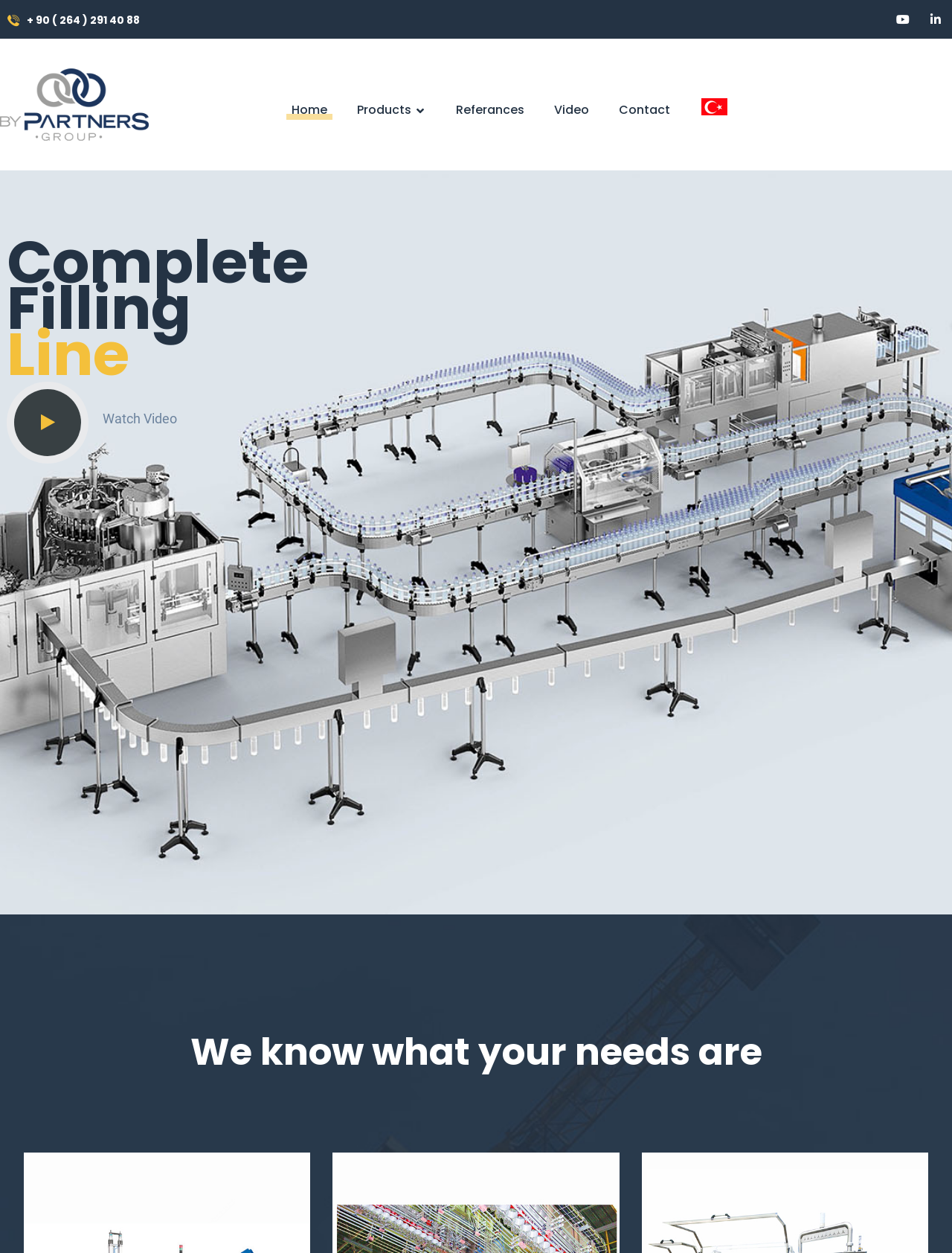Highlight the bounding box coordinates of the region I should click on to meet the following instruction: "Contact us".

[0.65, 0.075, 0.704, 0.101]